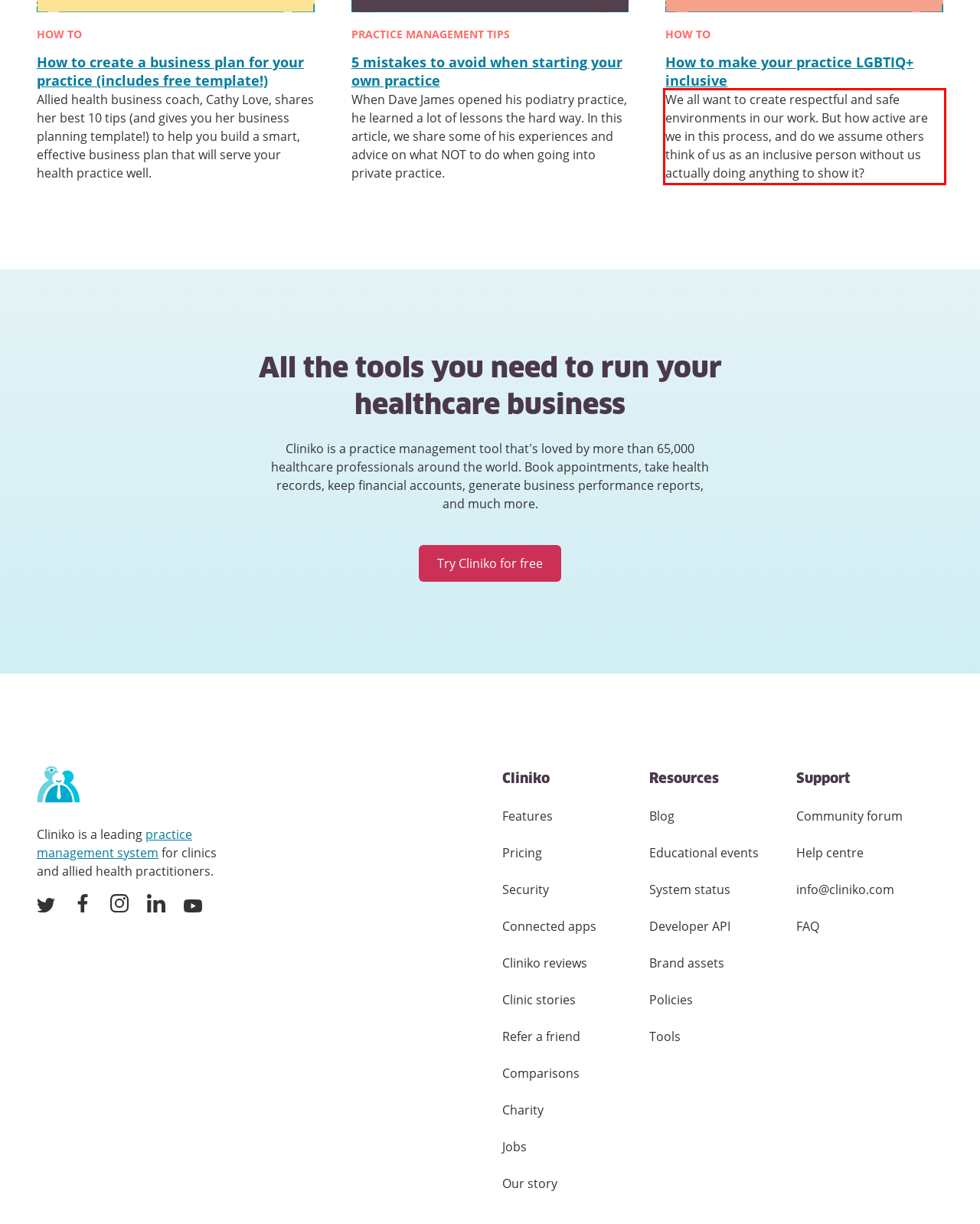Examine the webpage screenshot, find the red bounding box, and extract the text content within this marked area.

We all want to create respectful and safe environments in our work. But how active are we in this process, and do we assume others think of us as an inclusive person without us actually doing anything to show it?